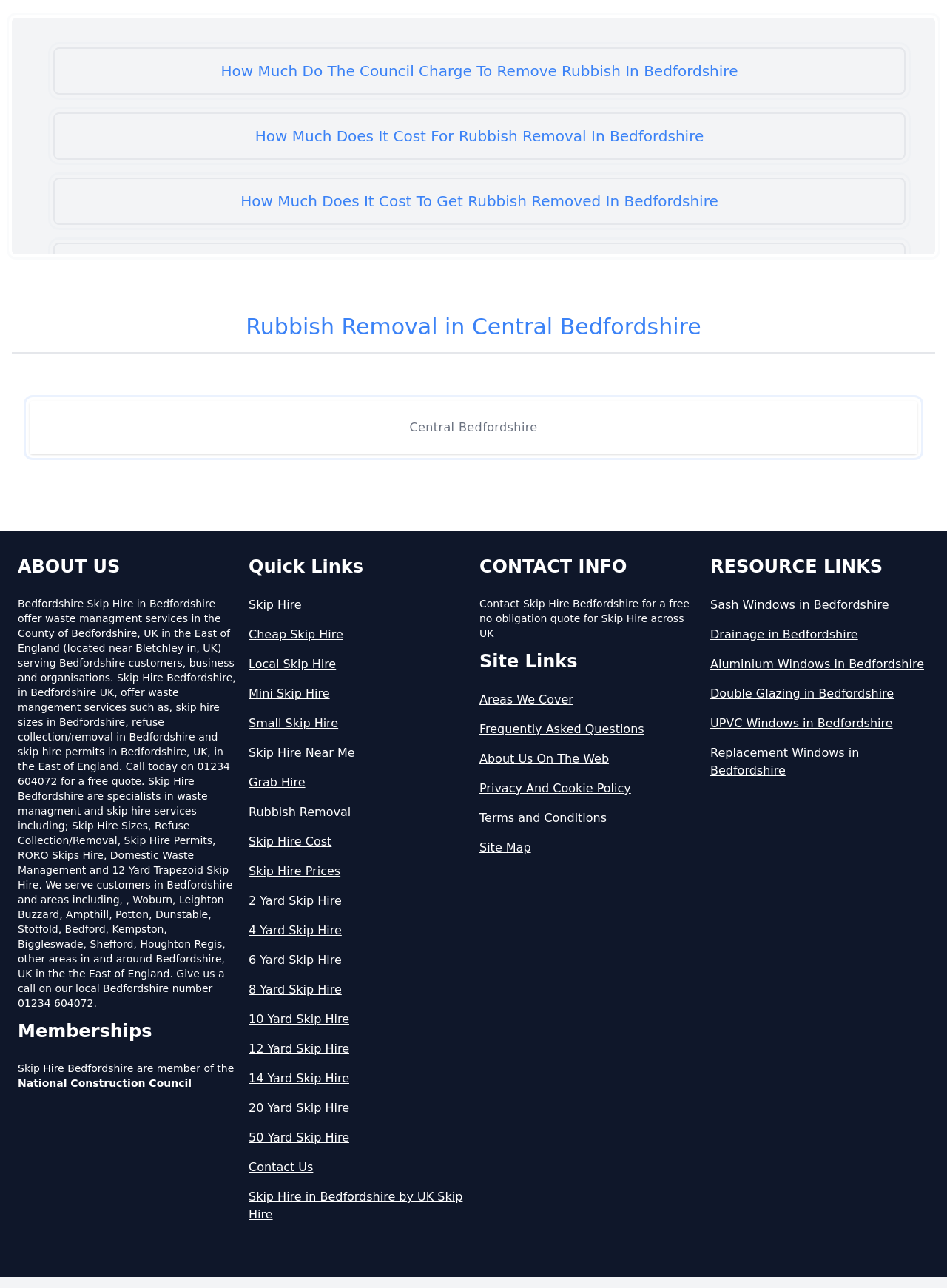By analyzing the image, answer the following question with a detailed response: What is the main service offered by Bedfordshire Skip Hire?

Based on the webpage content, Bedfordshire Skip Hire offers various waste management services including skip hire sizes, refuse collection/removal, and skip hire permits in Bedfordshire, UK.